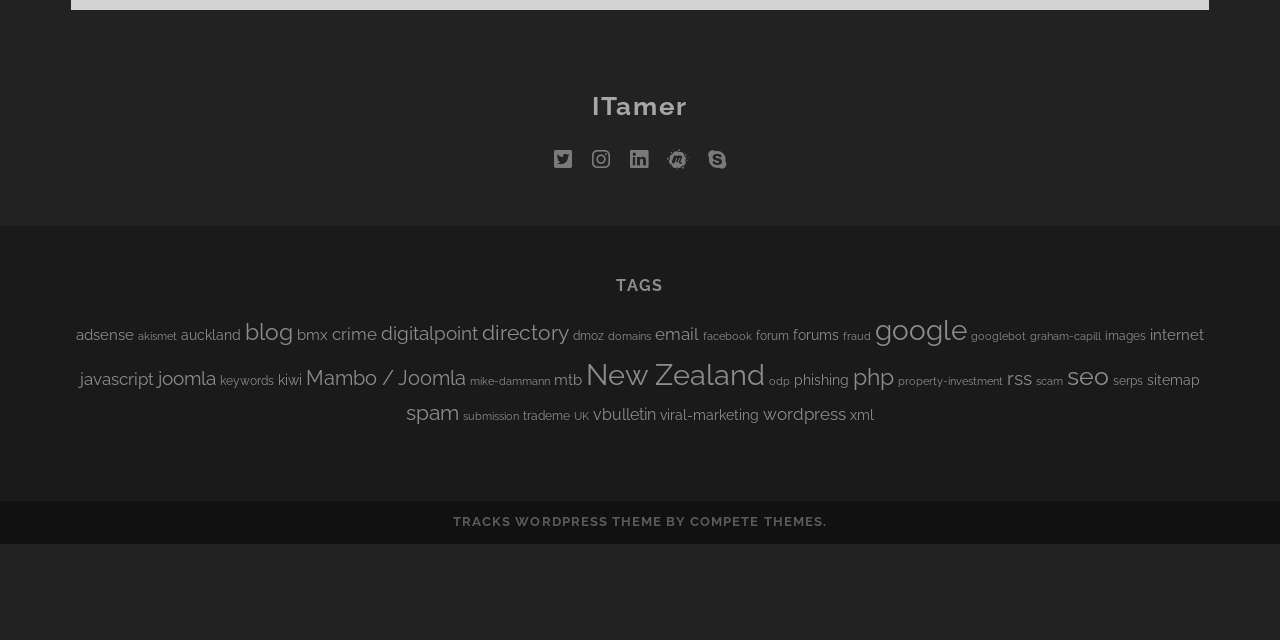Provide the bounding box coordinates in the format (top-left x, top-left y, bottom-right x, bottom-right y). All values are floating point numbers between 0 and 1. Determine the bounding box coordinate of the UI element described as: meetup

[0.521, 0.222, 0.538, 0.279]